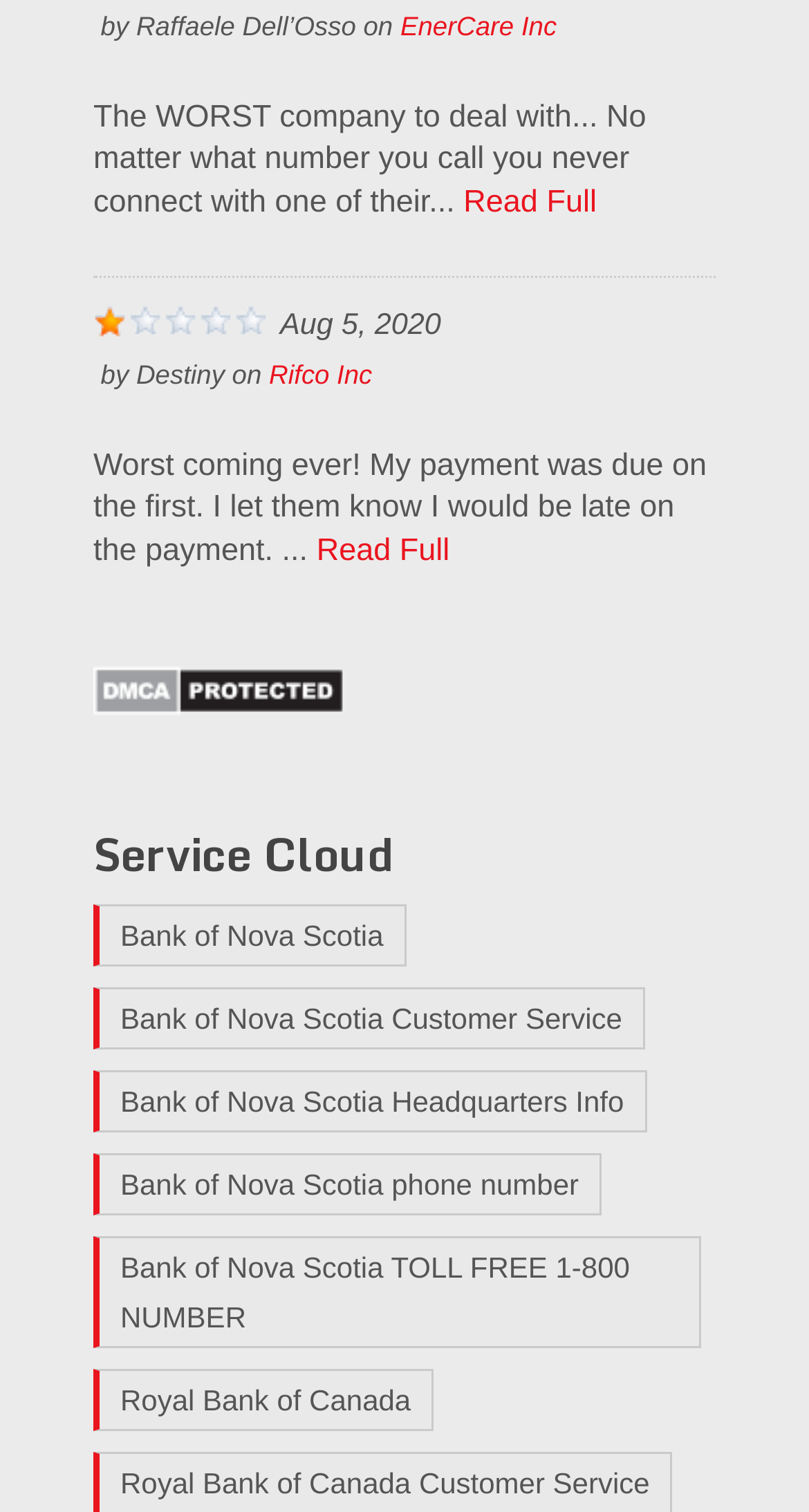Answer this question in one word or a short phrase: What is the name of the protection status image?

DMCA.com Protection Status